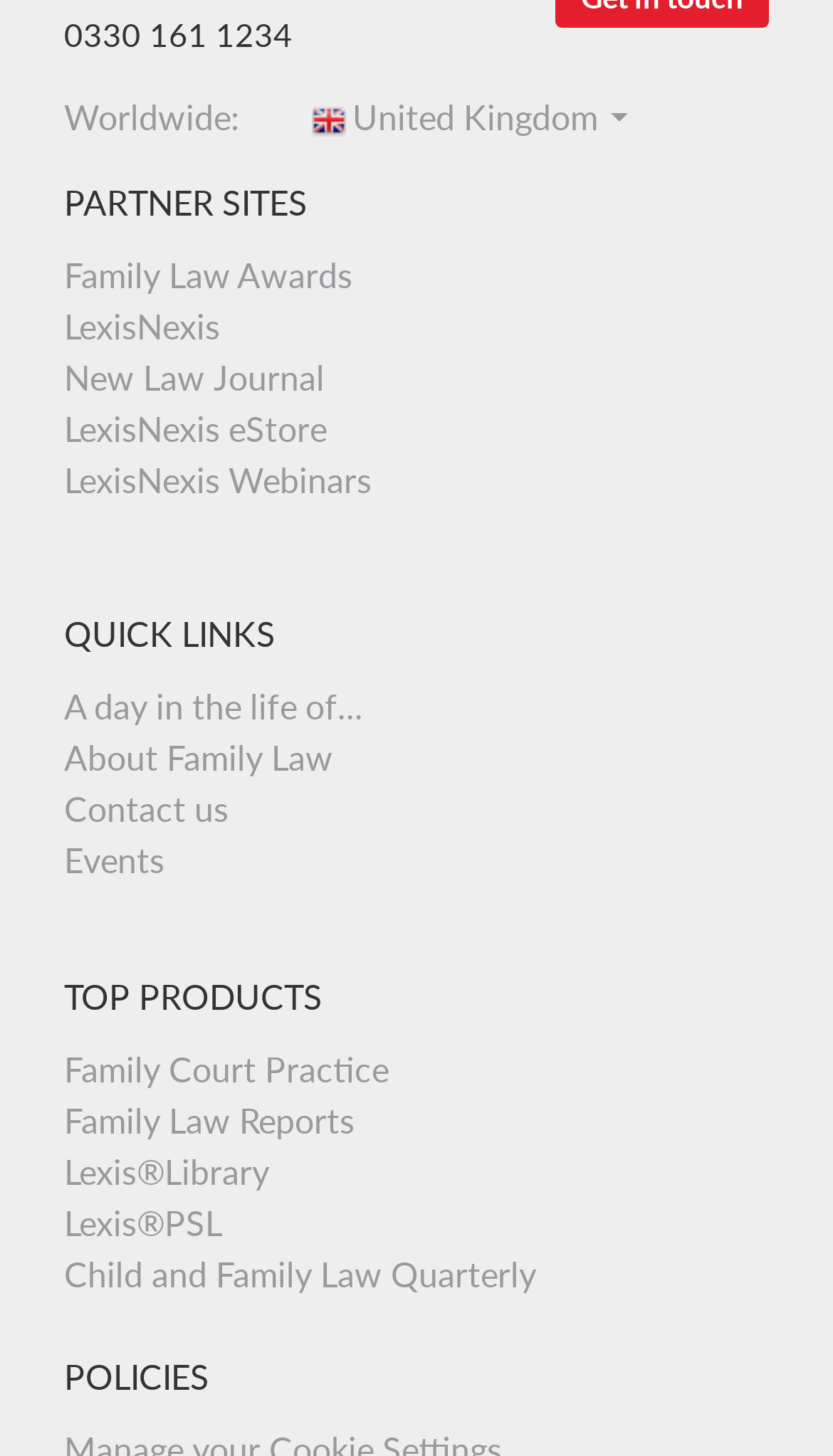Locate the coordinates of the bounding box for the clickable region that fulfills this instruction: "Visit the Family Law Awards website".

[0.077, 0.175, 0.423, 0.203]